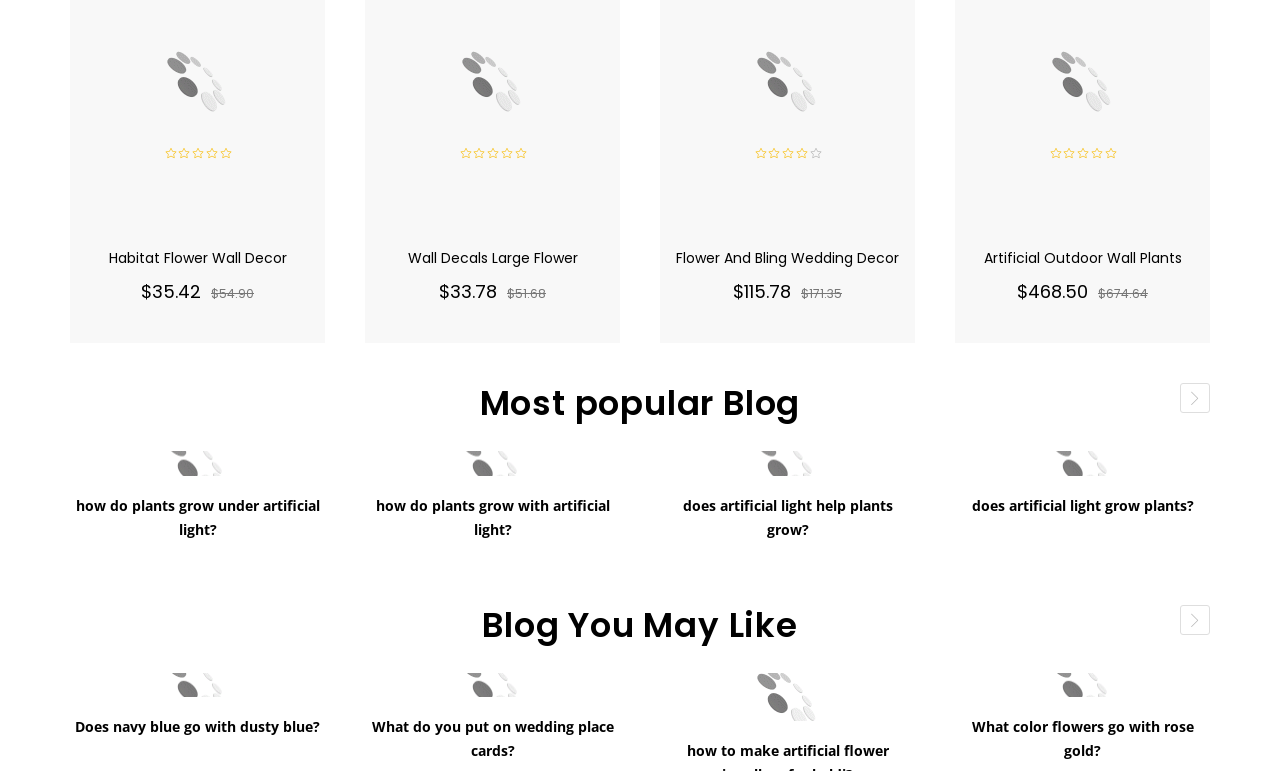Determine the bounding box coordinates for the area that should be clicked to carry out the following instruction: "Read the blog post 'Does navy blue go with dusty blue?'".

[0.055, 0.872, 0.254, 0.904]